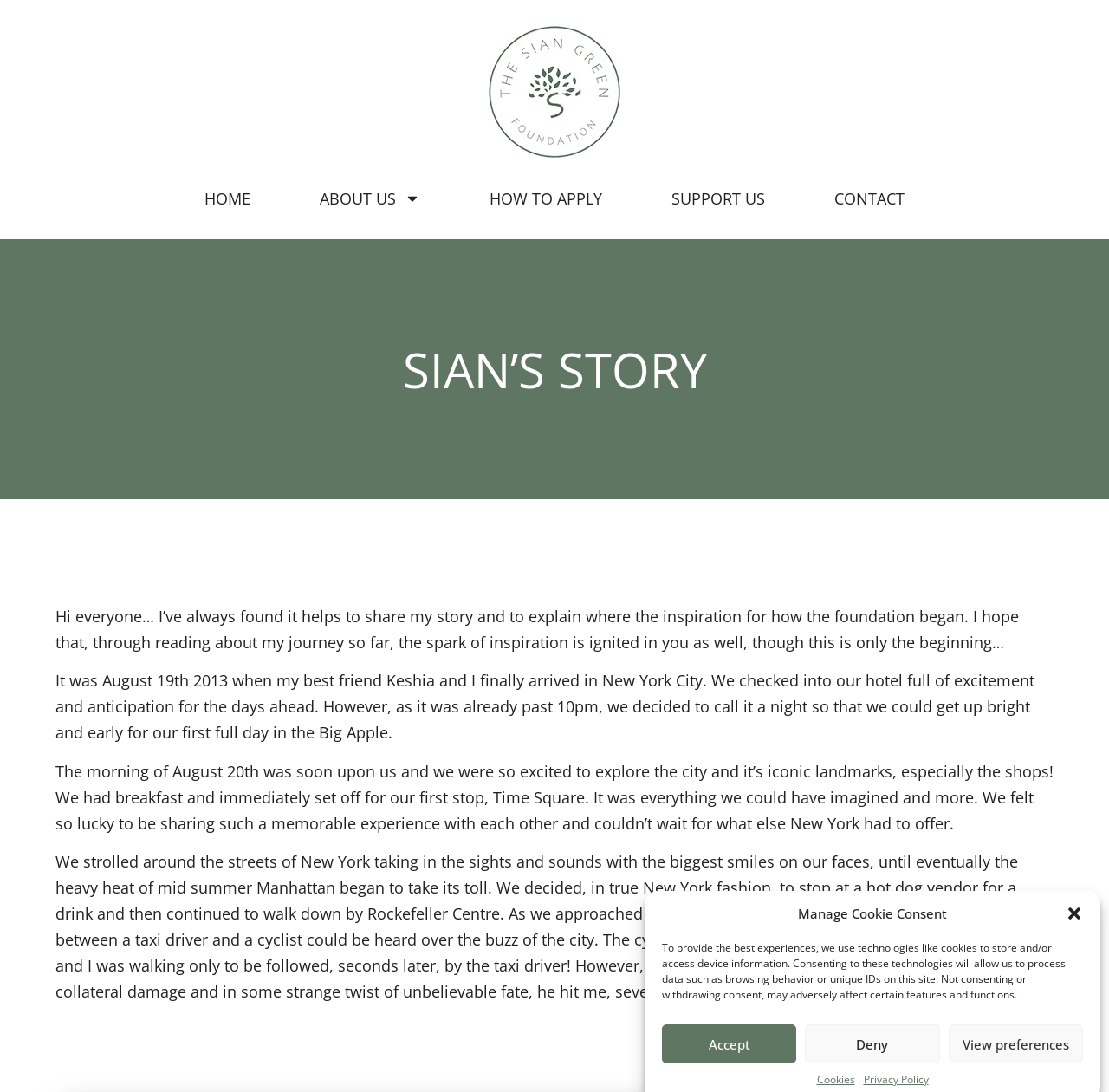What is the name of the foundation?
Give a detailed response to the question by analyzing the screenshot.

The name of the foundation can be found in the link 'Sian Green Foundation' at the top of the webpage, which is also the title of the webpage.